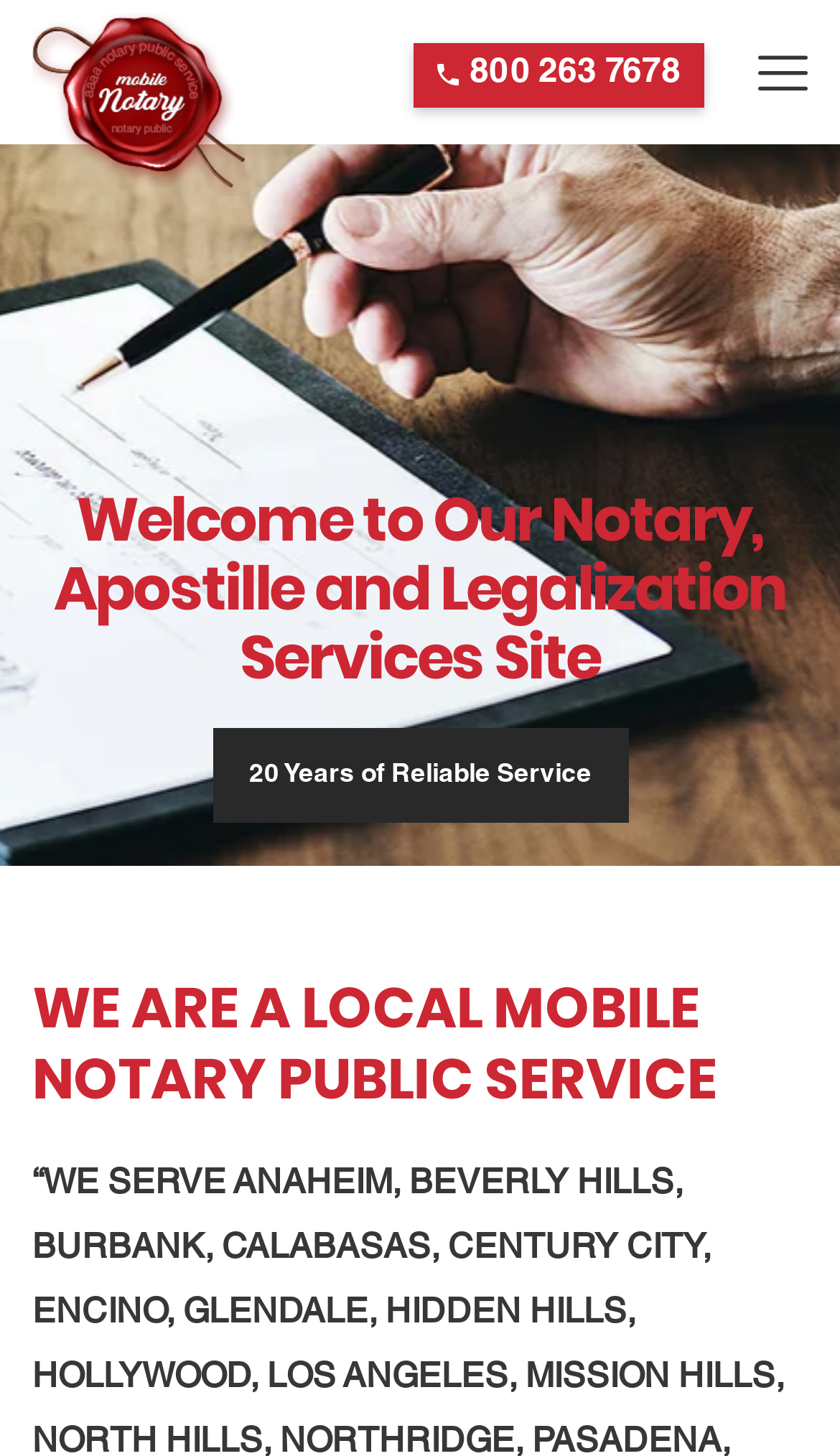Please examine the image and answer the question with a detailed explanation:
What is the logo of the company?

I found the logo by looking at the image elements on the webpage, and I noticed that there is an image with the description 'Logo - Mobile Notary', which is likely to be the company logo.